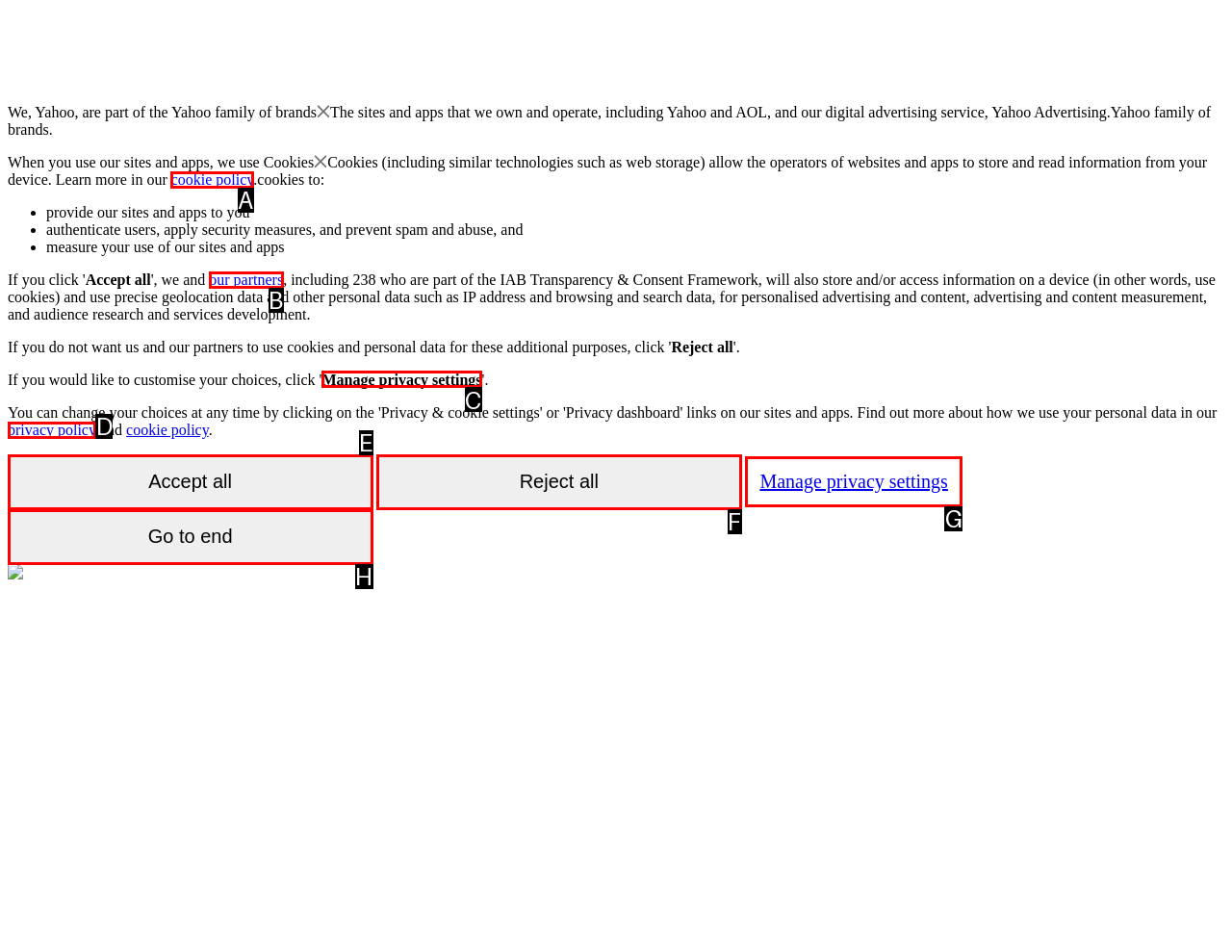Tell me the letter of the UI element to click in order to accomplish the following task: Click the 'Manage privacy settings' button
Answer with the letter of the chosen option from the given choices directly.

C